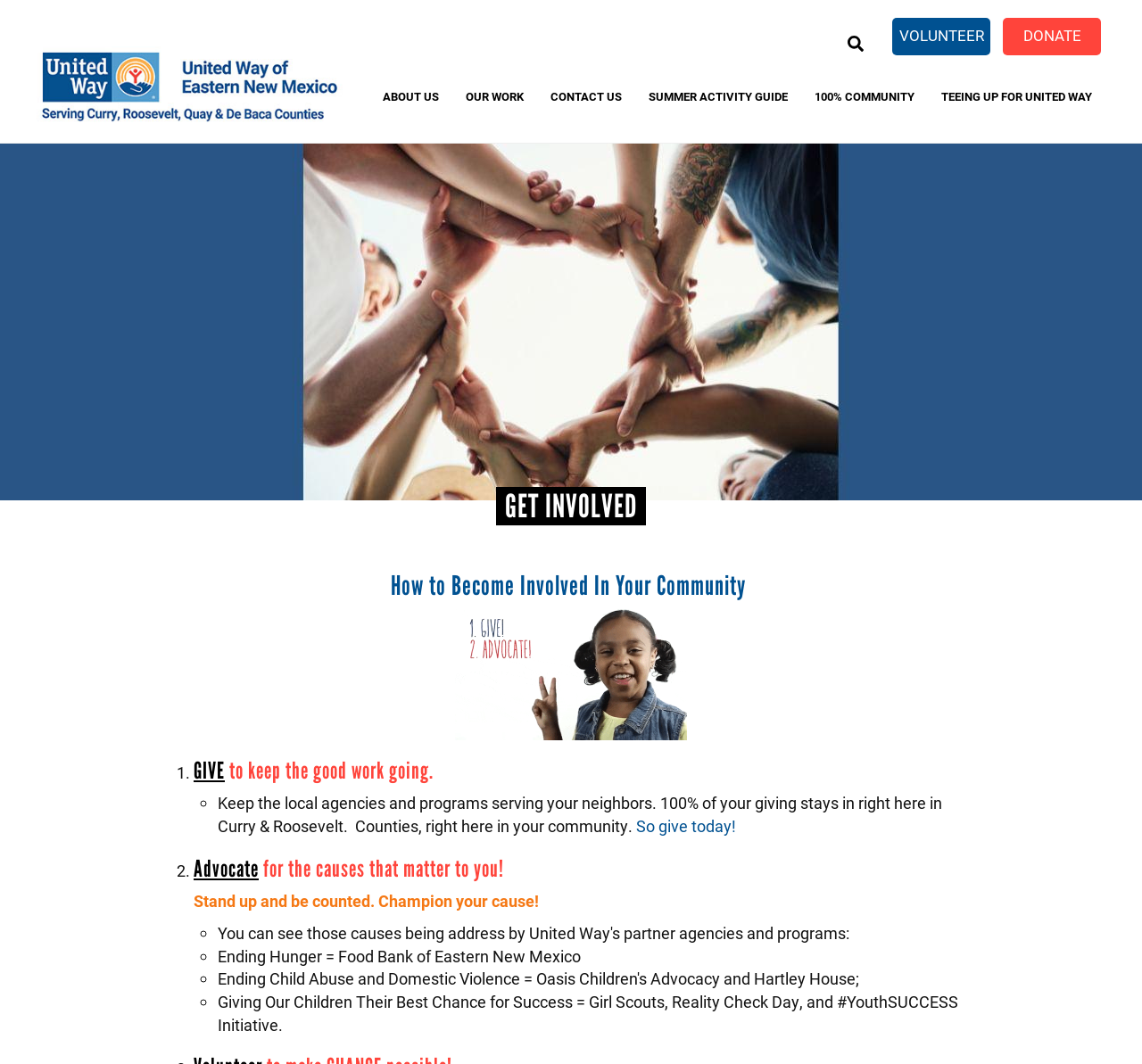Kindly determine the bounding box coordinates for the clickable area to achieve the given instruction: "Click on VOLUNTEER".

[0.782, 0.017, 0.867, 0.052]